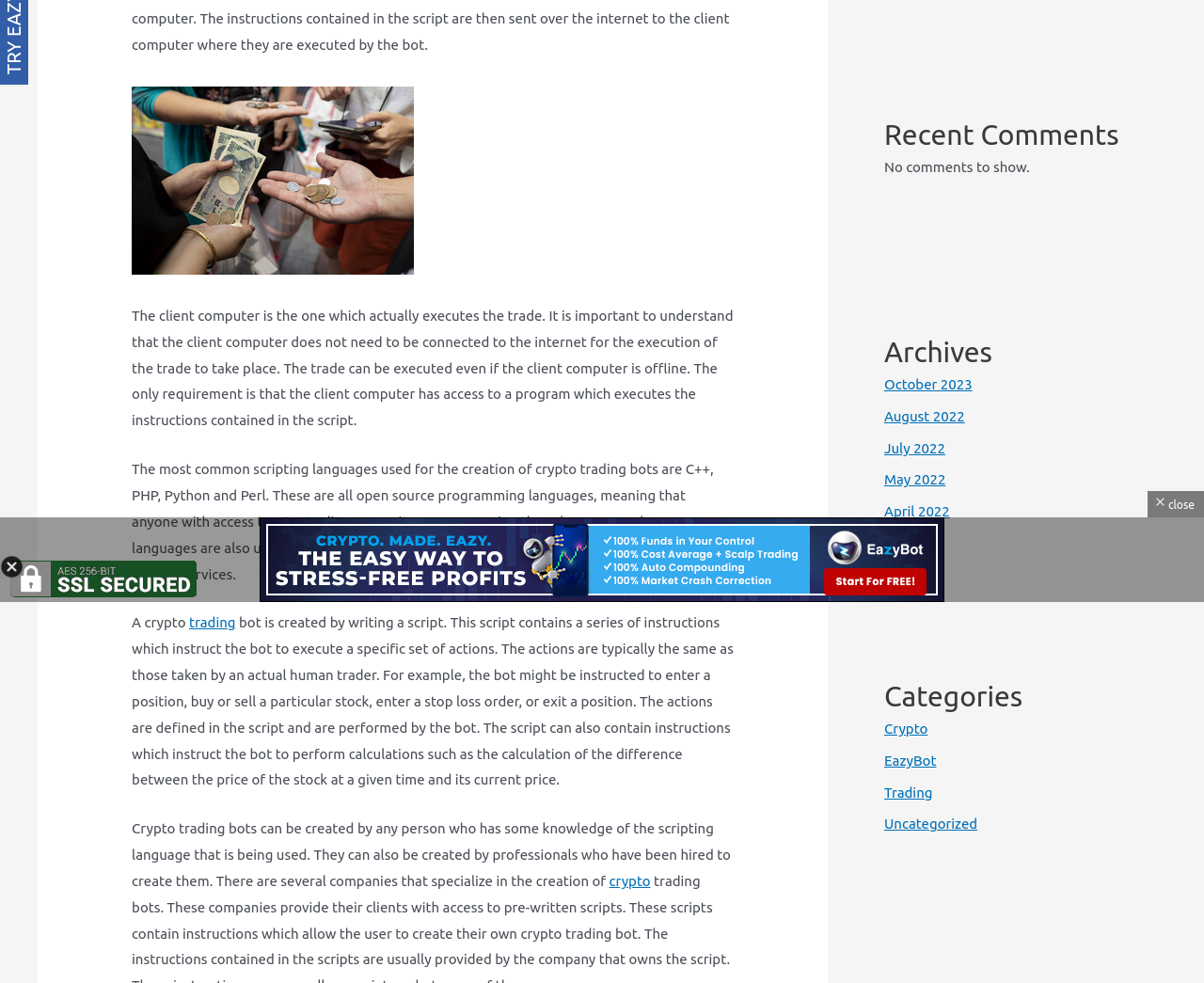Please provide the bounding box coordinates for the UI element as described: "Uncategorized". The coordinates must be four floats between 0 and 1, represented as [left, top, right, bottom].

[0.734, 0.83, 0.812, 0.846]